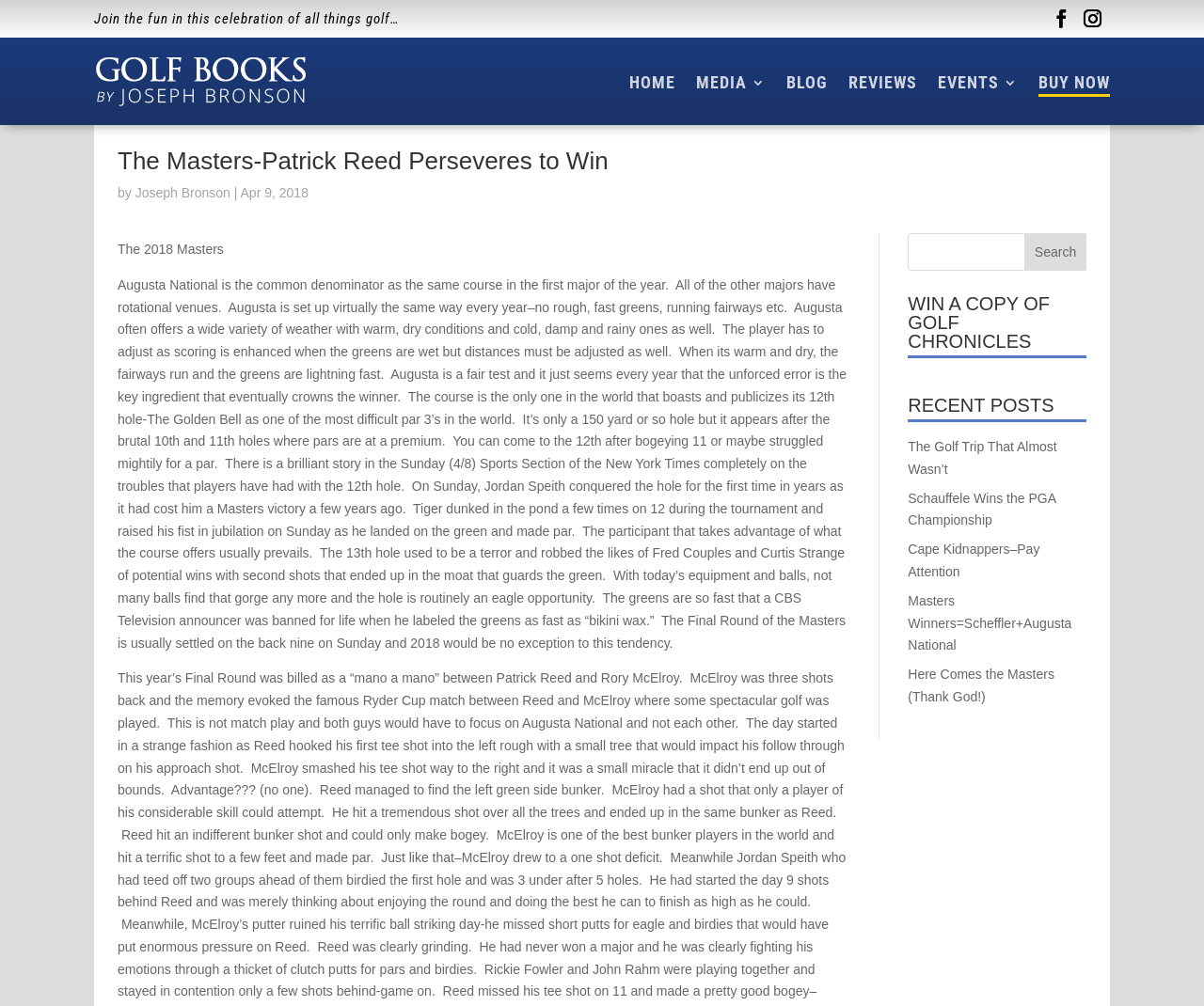Find the bounding box coordinates of the clickable region needed to perform the following instruction: "Check the 'RECENT POSTS'". The coordinates should be provided as four float numbers between 0 and 1, i.e., [left, top, right, bottom].

[0.754, 0.393, 0.902, 0.42]